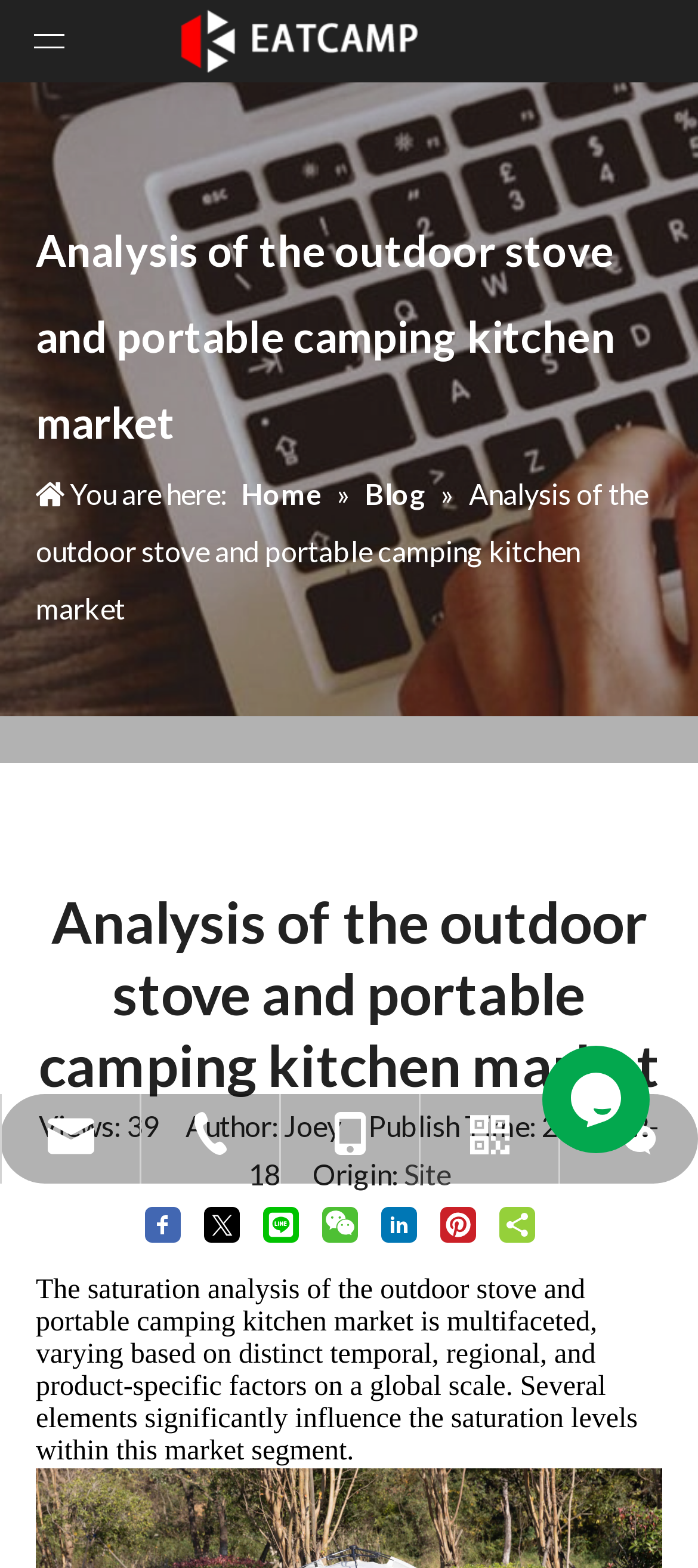Could you determine the bounding box coordinates of the clickable element to complete the instruction: "Share on Facebook"? Provide the coordinates as four float numbers between 0 and 1, i.e., [left, top, right, bottom].

[0.213, 0.772, 0.254, 0.791]